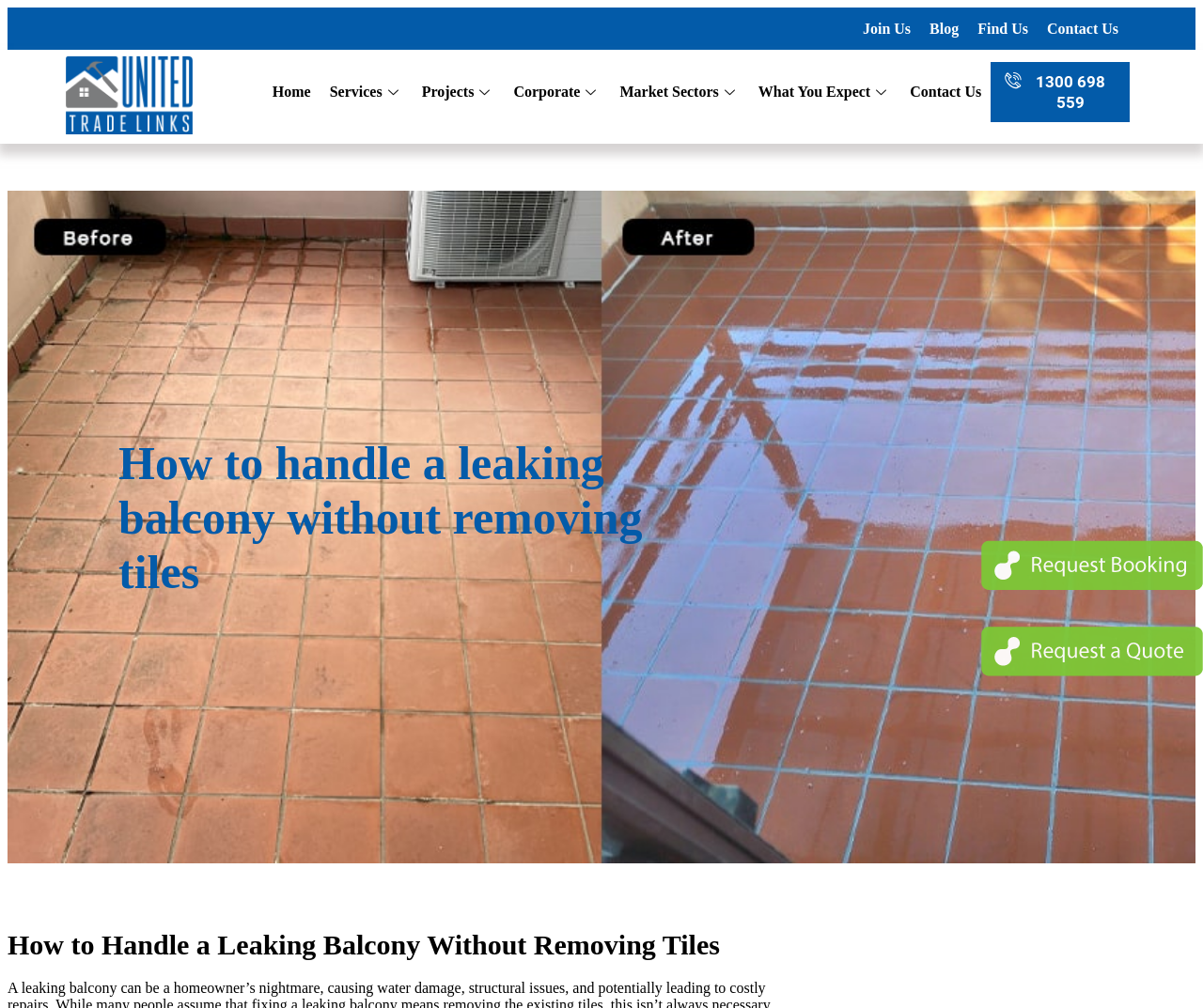Identify the main title of the webpage and generate its text content.

How to handle a leaking balcony without removing tiles